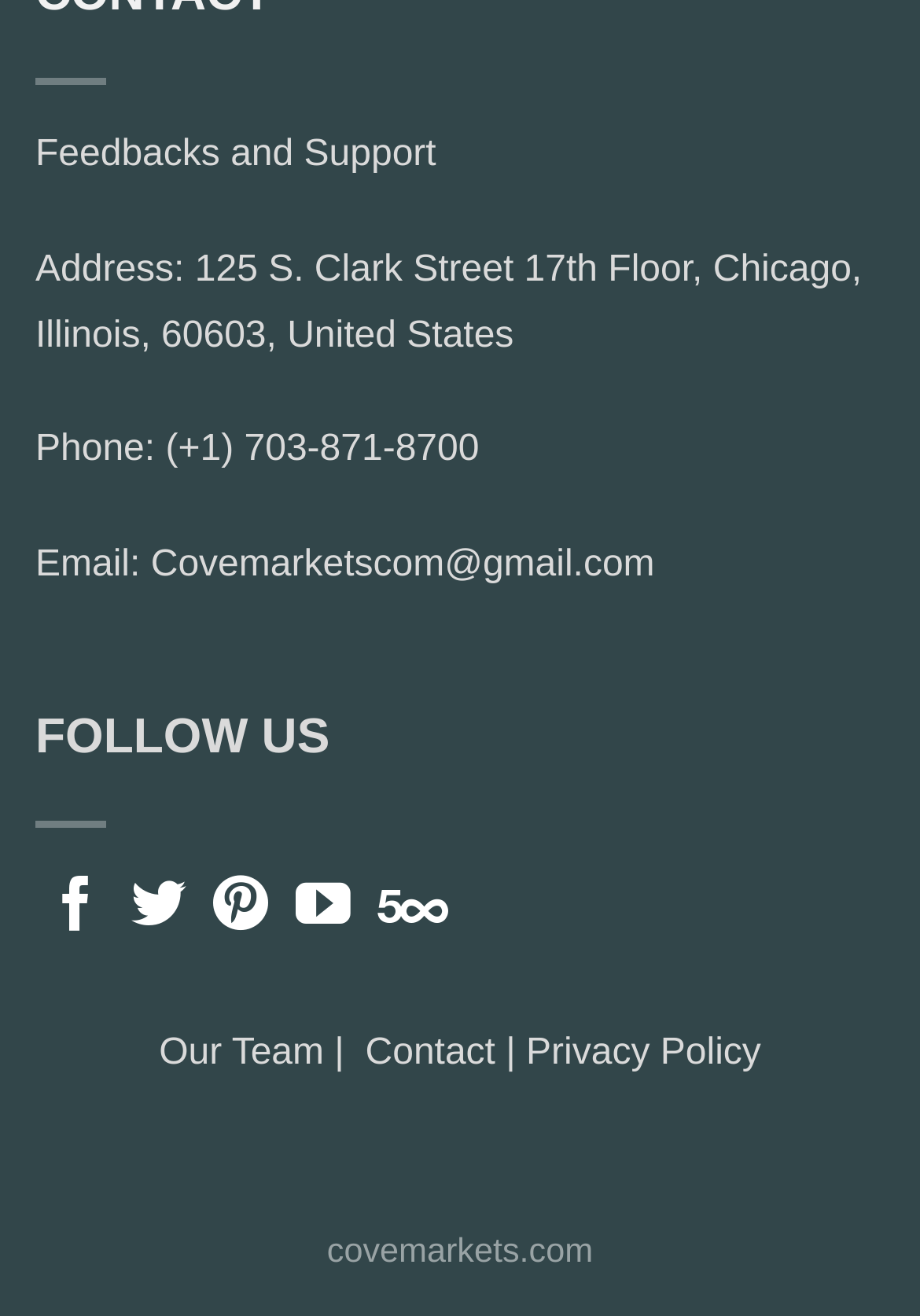Determine the coordinates of the bounding box that should be clicked to complete the instruction: "Check privacy policy". The coordinates should be represented by four float numbers between 0 and 1: [left, top, right, bottom].

[0.572, 0.784, 0.827, 0.815]